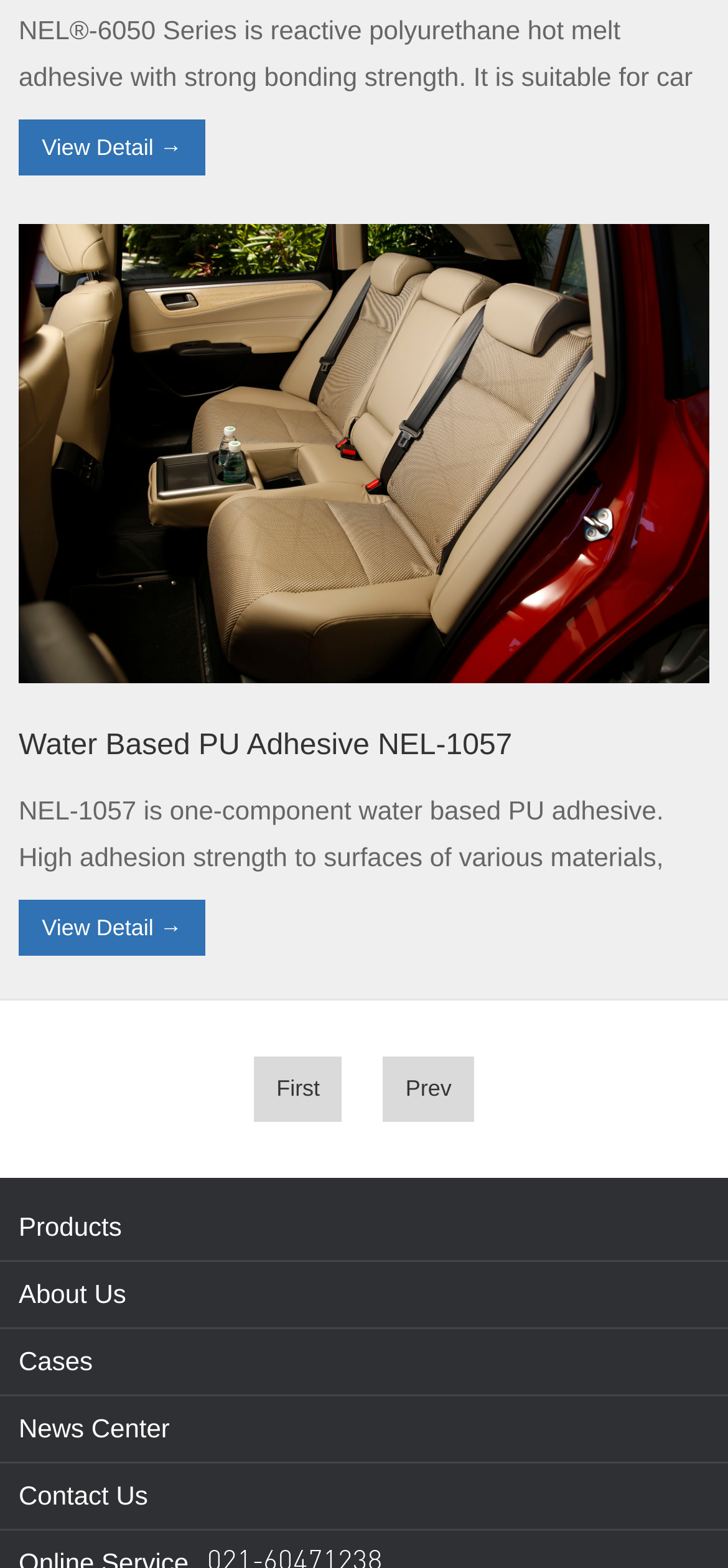Please locate the bounding box coordinates of the region I need to click to follow this instruction: "Contact the company".

[0.026, 0.933, 0.974, 0.974]